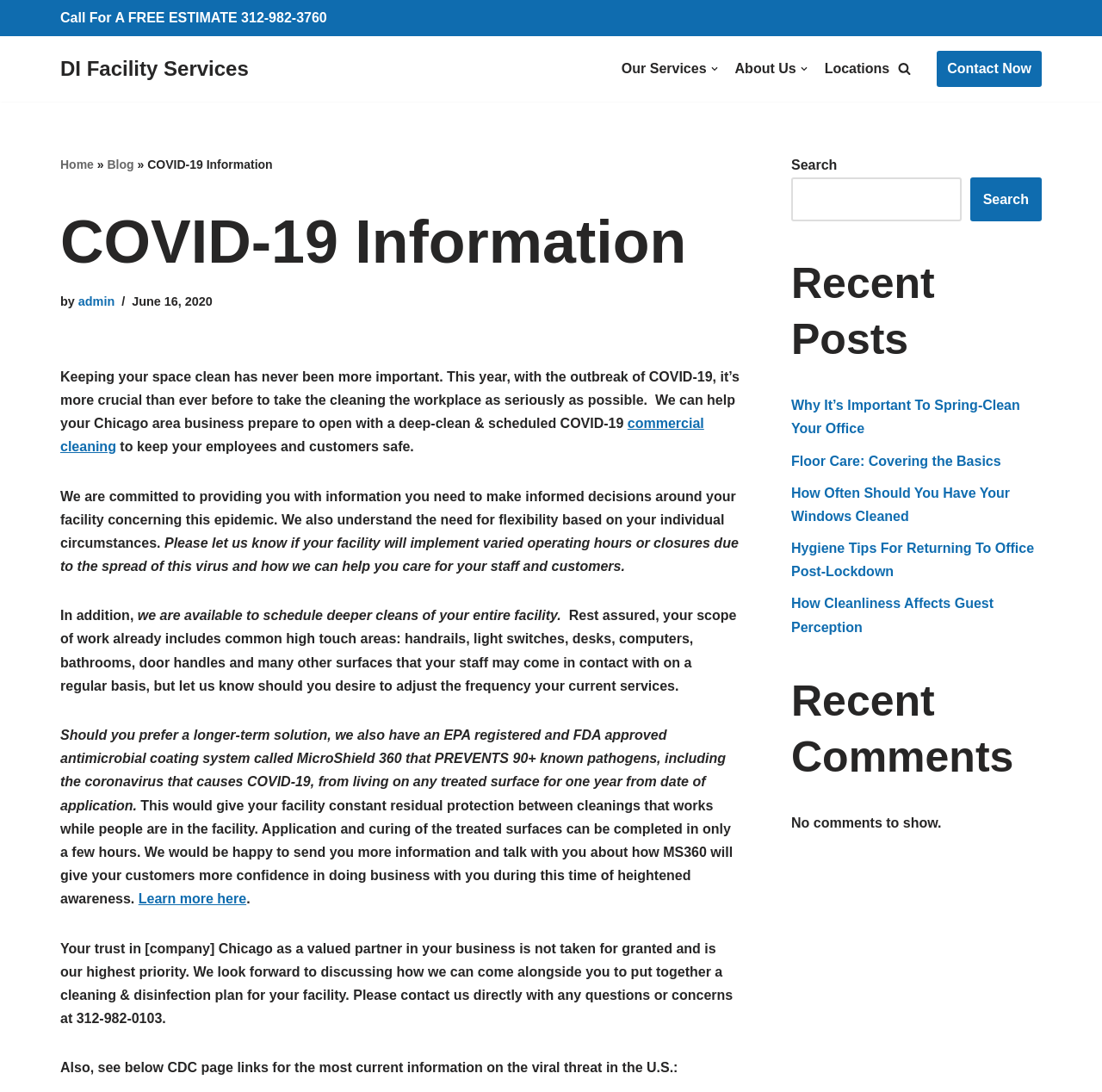Refer to the screenshot and give an in-depth answer to this question: What is the purpose of the search box?

I found the search box in the complementary section of the webpage, and it has a label 'Search' and a button 'Search'. This suggests that the purpose of the search box is to allow users to search the website for specific content.